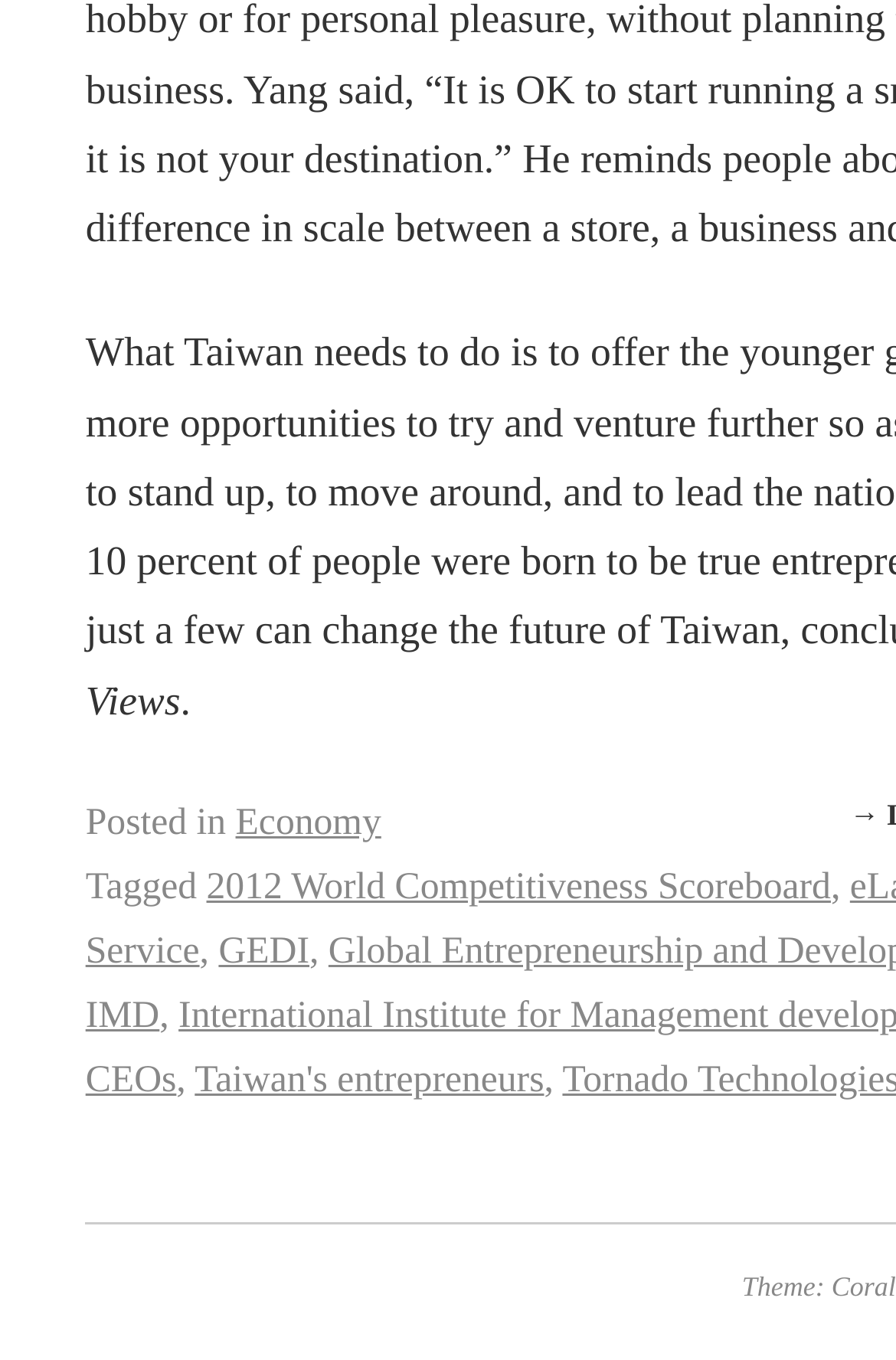Return the bounding box coordinates of the UI element that corresponds to this description: "2012 World Competitiveness Scoreboard". The coordinates must be given as four float numbers in the range of 0 and 1, [left, top, right, bottom].

[0.23, 0.635, 0.927, 0.667]